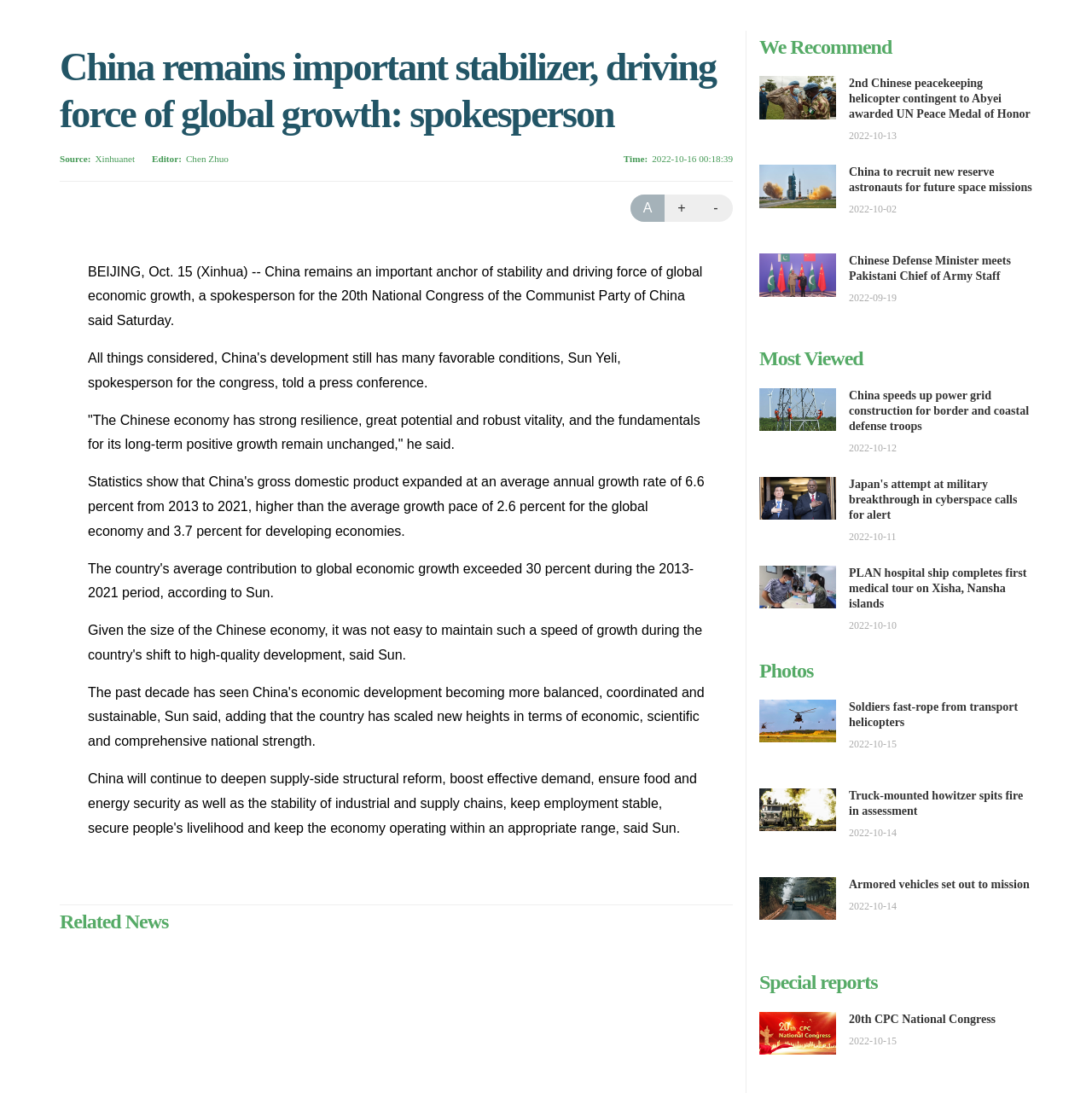Identify and provide the bounding box for the element described by: "A".

[0.577, 0.178, 0.609, 0.203]